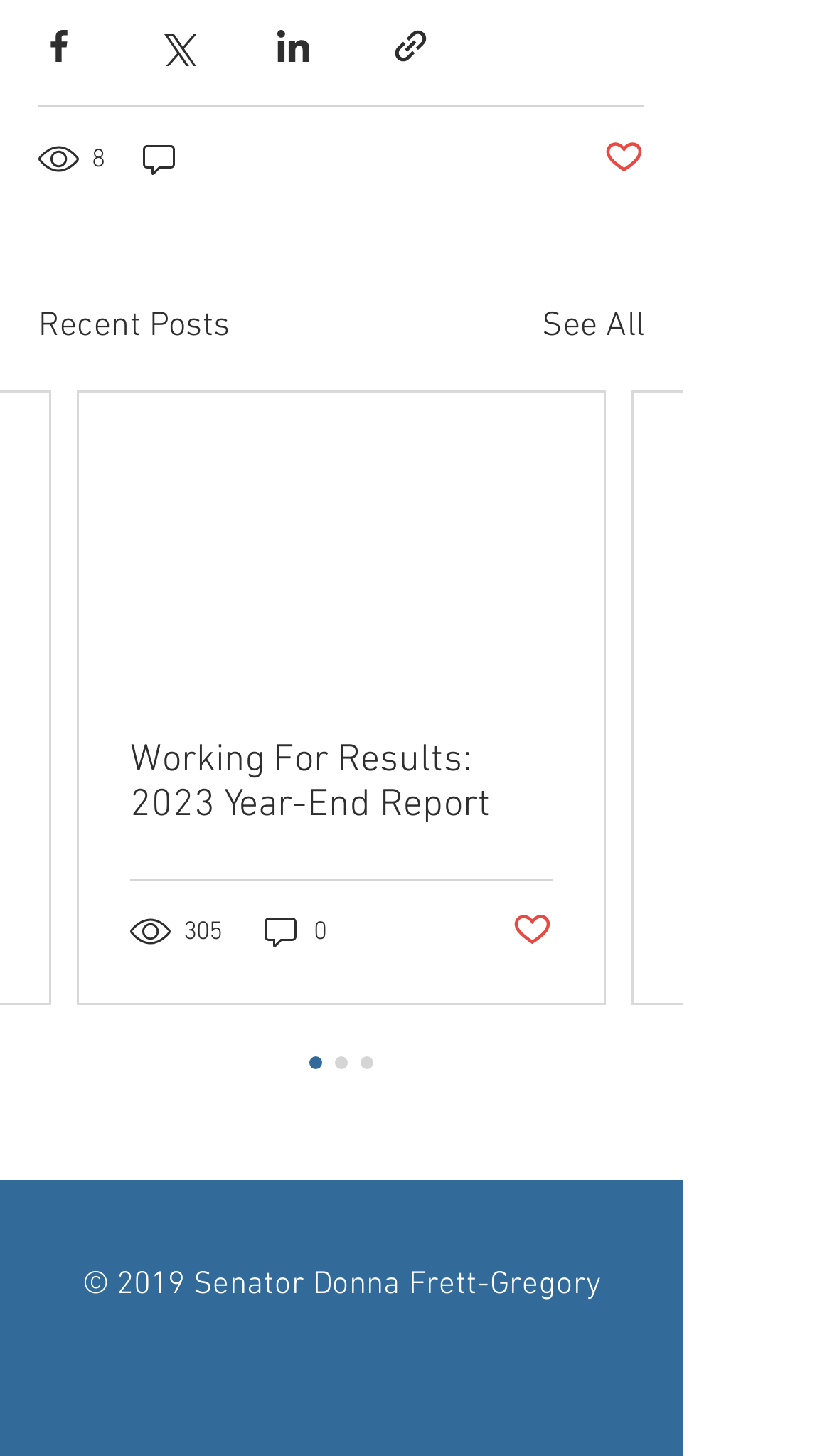Please provide the bounding box coordinates for the element that needs to be clicked to perform the following instruction: "View recent posts". The coordinates should be given as four float numbers between 0 and 1, i.e., [left, top, right, bottom].

[0.046, 0.206, 0.277, 0.241]